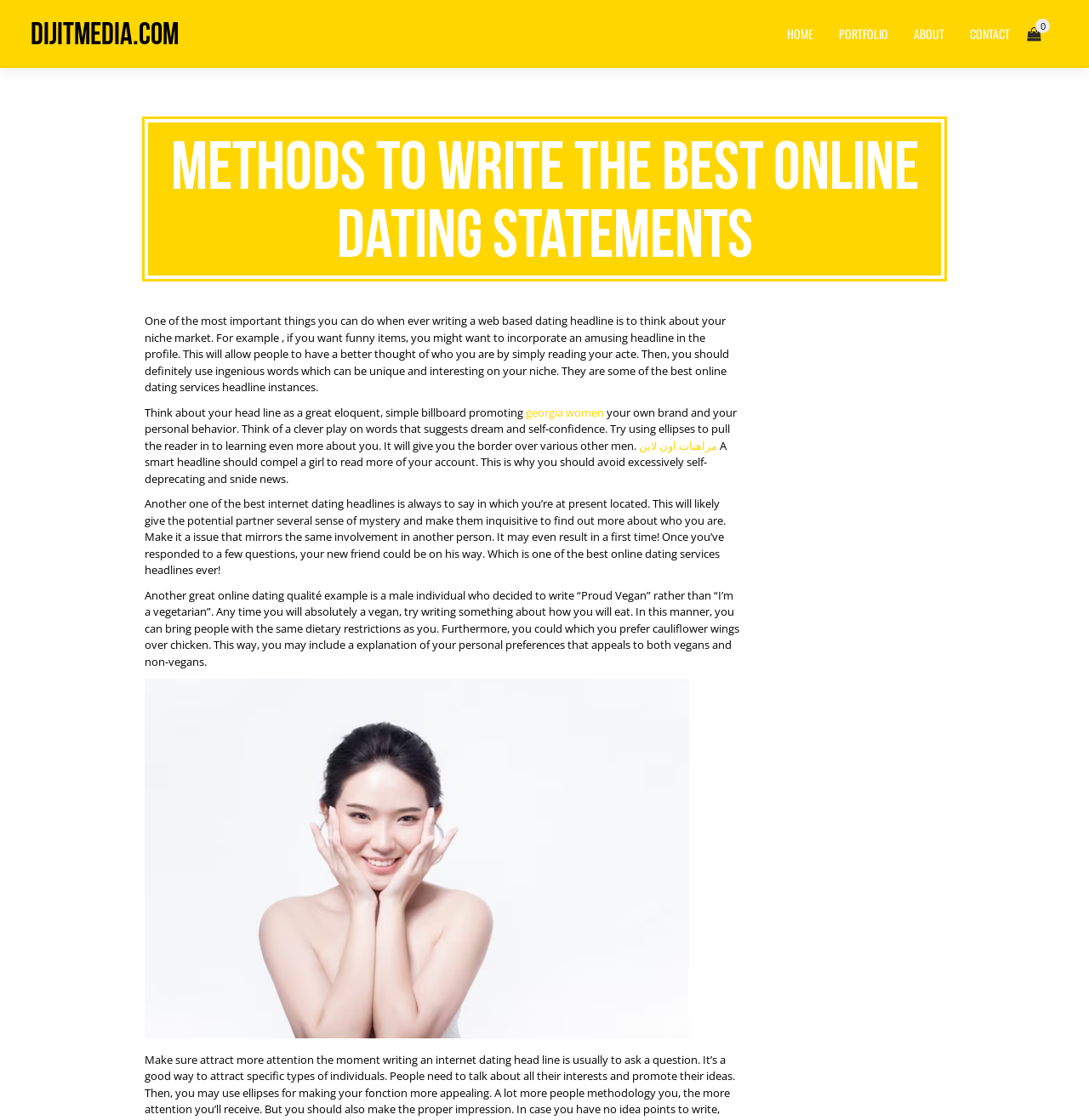Find the bounding box coordinates for the area that must be clicked to perform this action: "Click on the ABOUT link".

[0.839, 0.022, 0.867, 0.038]